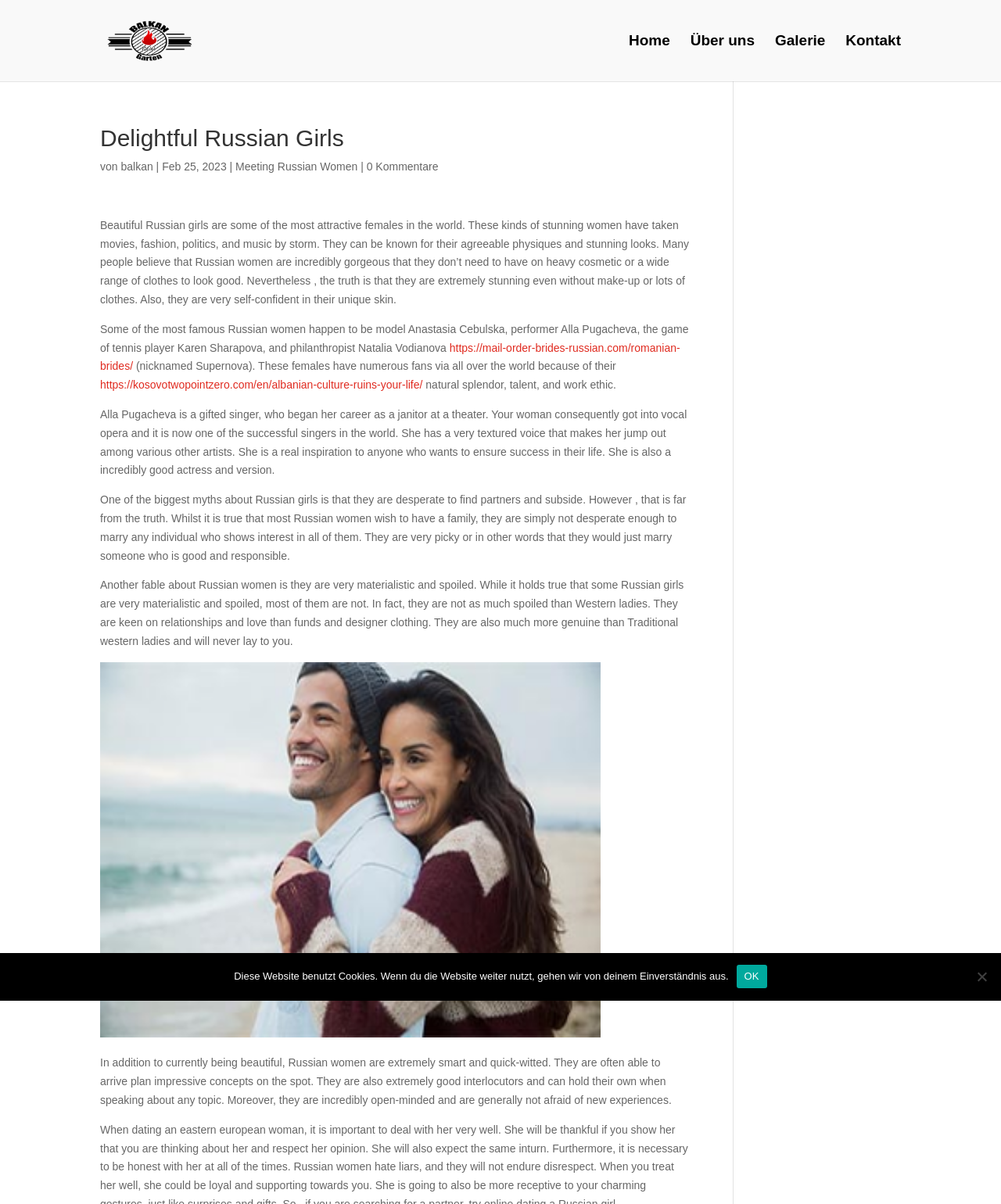Provide the bounding box coordinates of the section that needs to be clicked to accomplish the following instruction: "Click the Home link."

[0.628, 0.029, 0.669, 0.068]